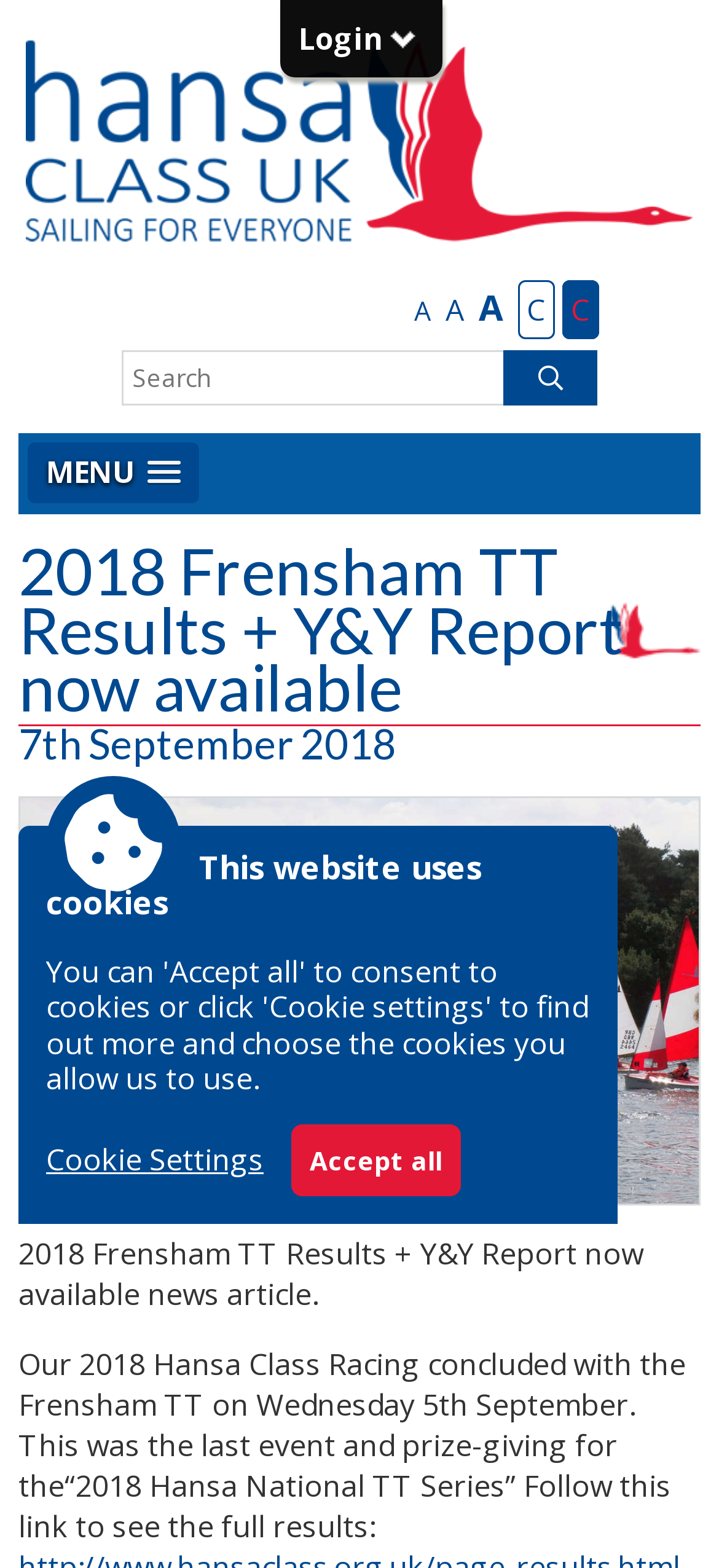Reply to the question with a brief word or phrase: What is the purpose of the 'Accept all' button?

To accept cookies